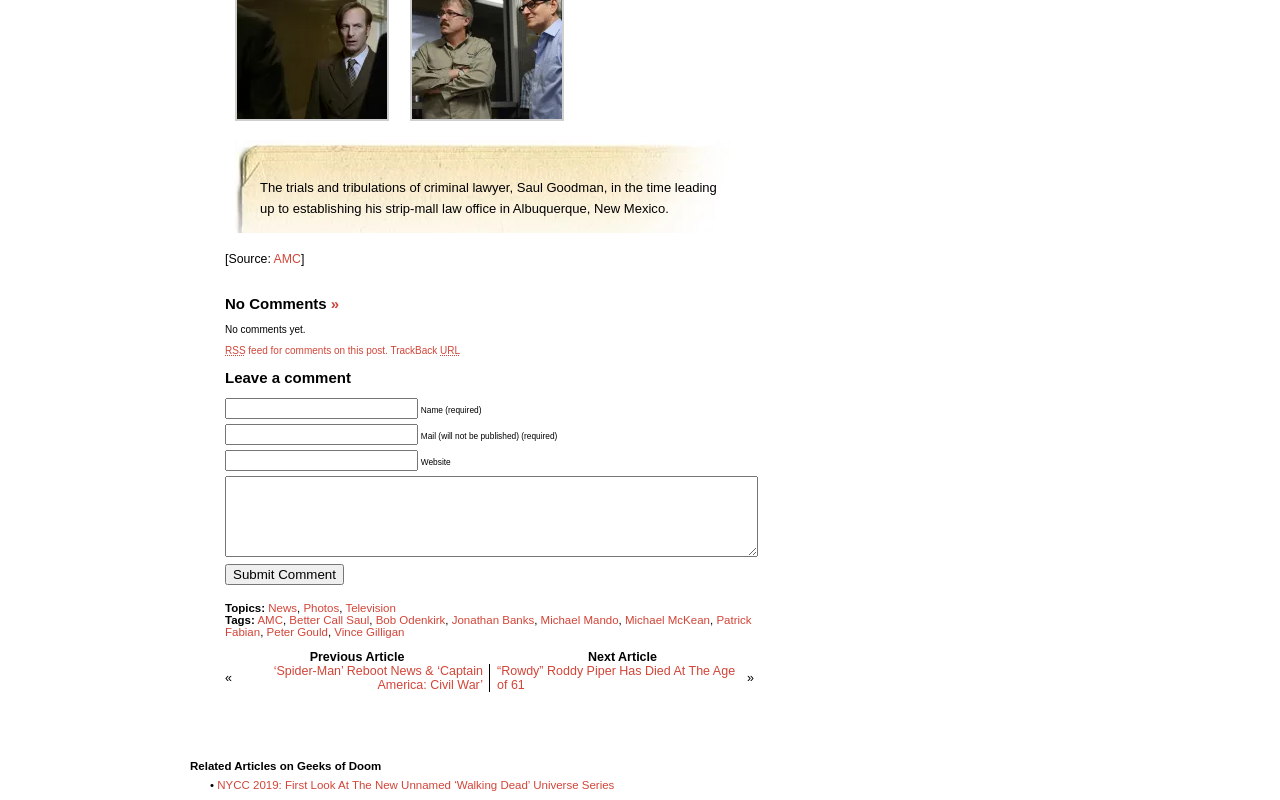Can you find the bounding box coordinates for the element to click on to achieve the instruction: "Click on the 'Better Call Saul' link"?

[0.184, 0.135, 0.304, 0.155]